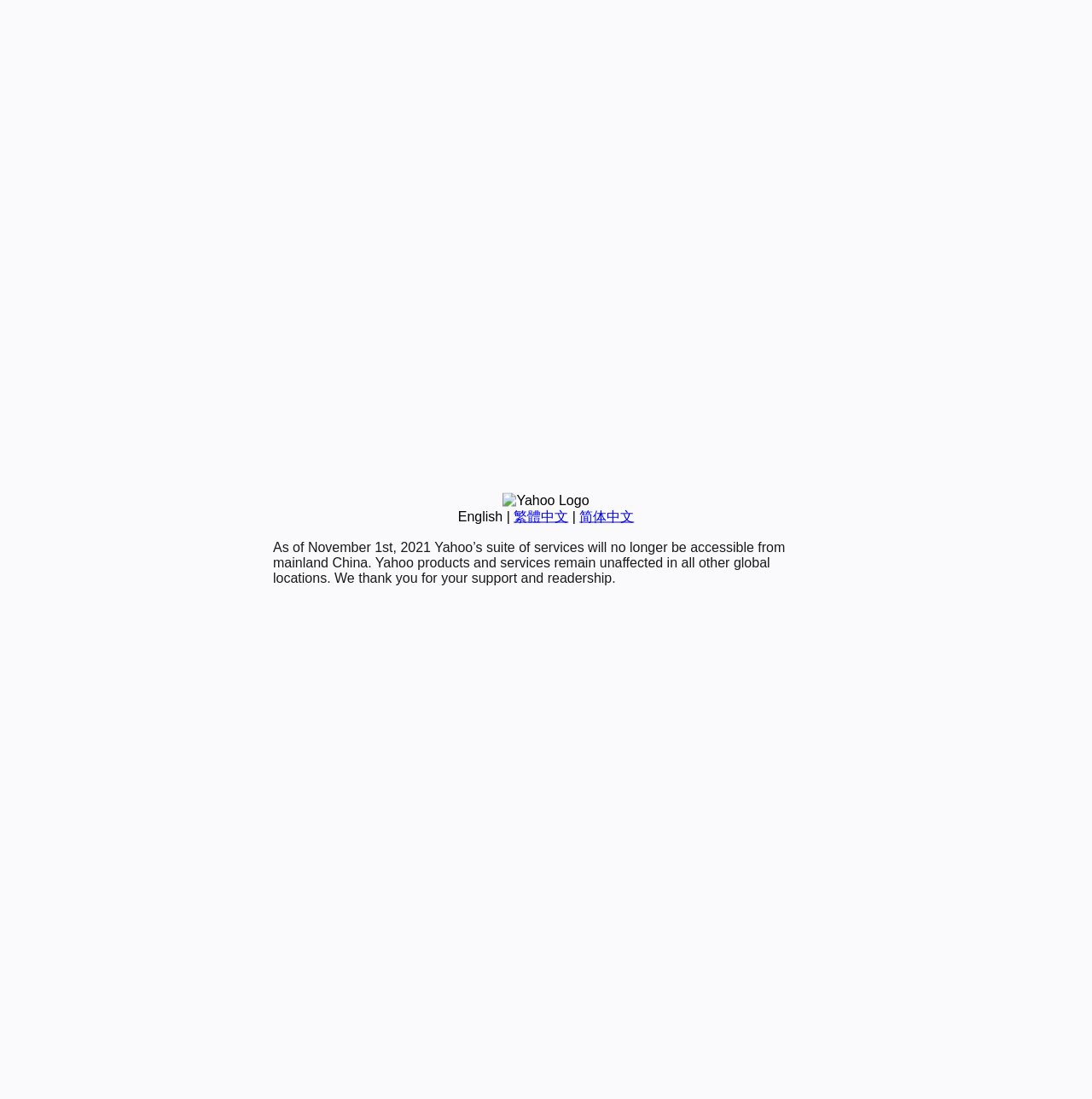Predict the bounding box coordinates for the UI element described as: "English". The coordinates should be four float numbers between 0 and 1, presented as [left, top, right, bottom].

[0.419, 0.463, 0.46, 0.476]